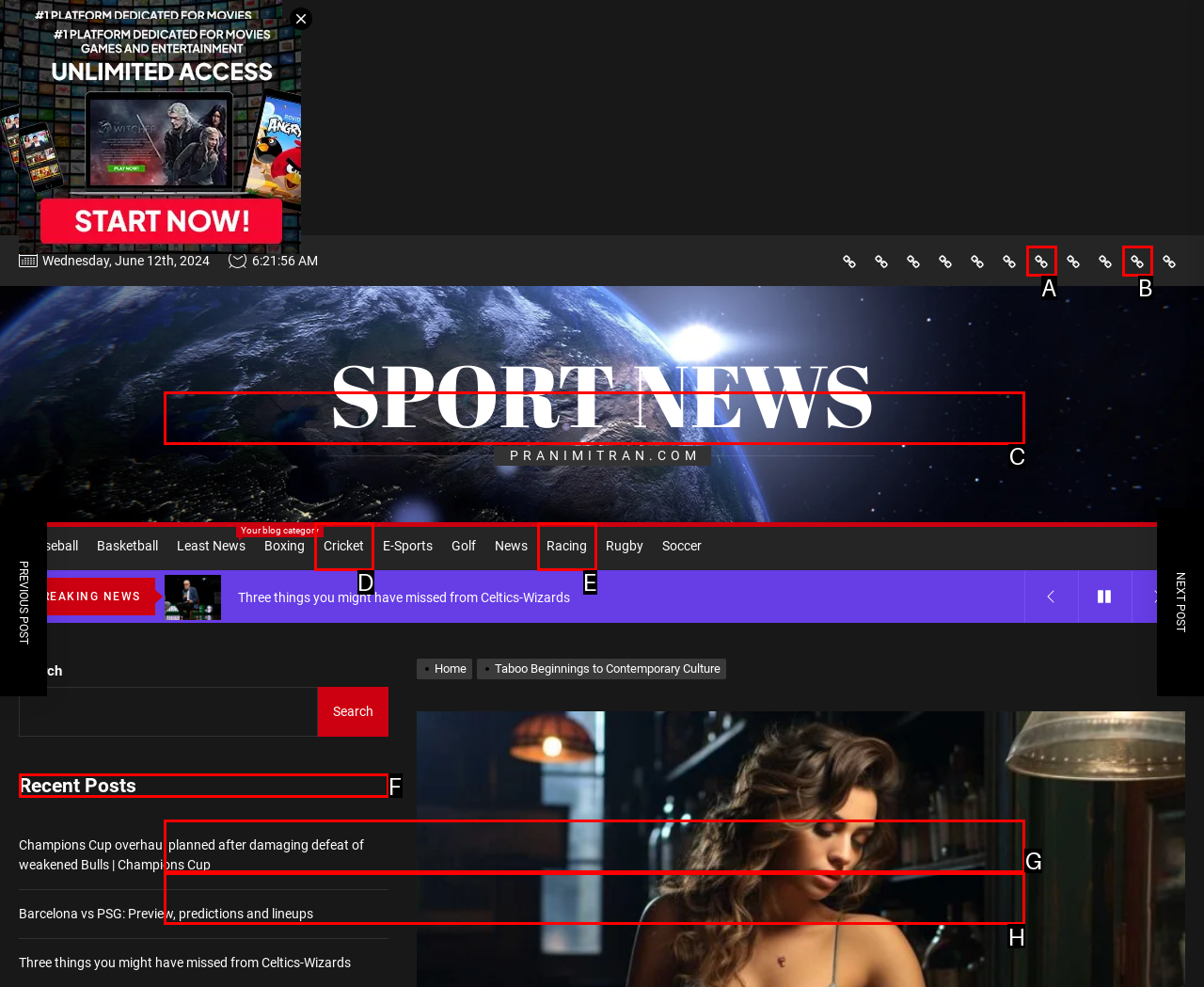Specify which element within the red bounding boxes should be clicked for this task: Read the Recent Posts Respond with the letter of the correct option.

F